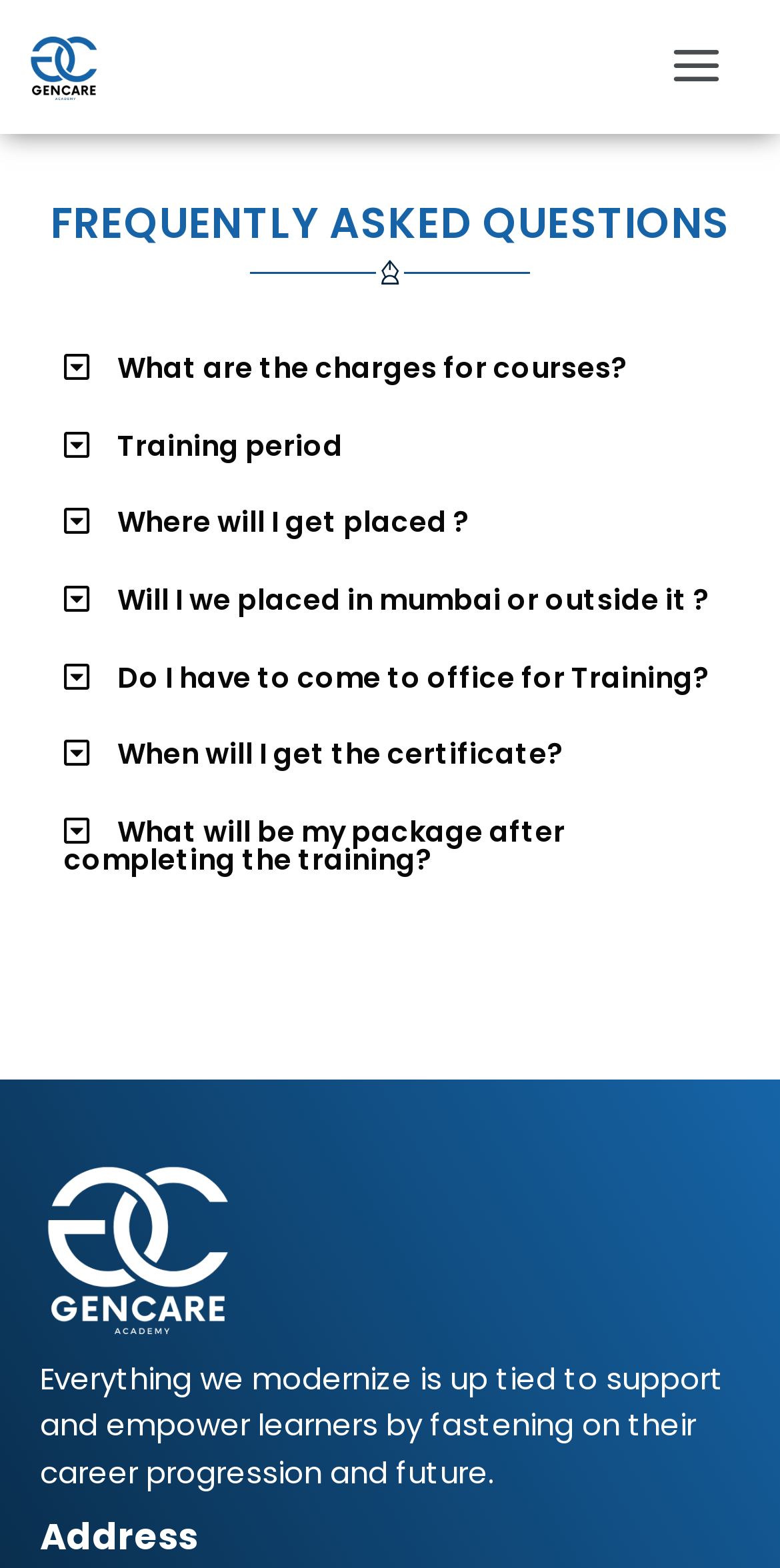Please identify the bounding box coordinates of the area that needs to be clicked to follow this instruction: "Click the Gencare Academy Logo".

[0.033, 0.021, 0.307, 0.064]